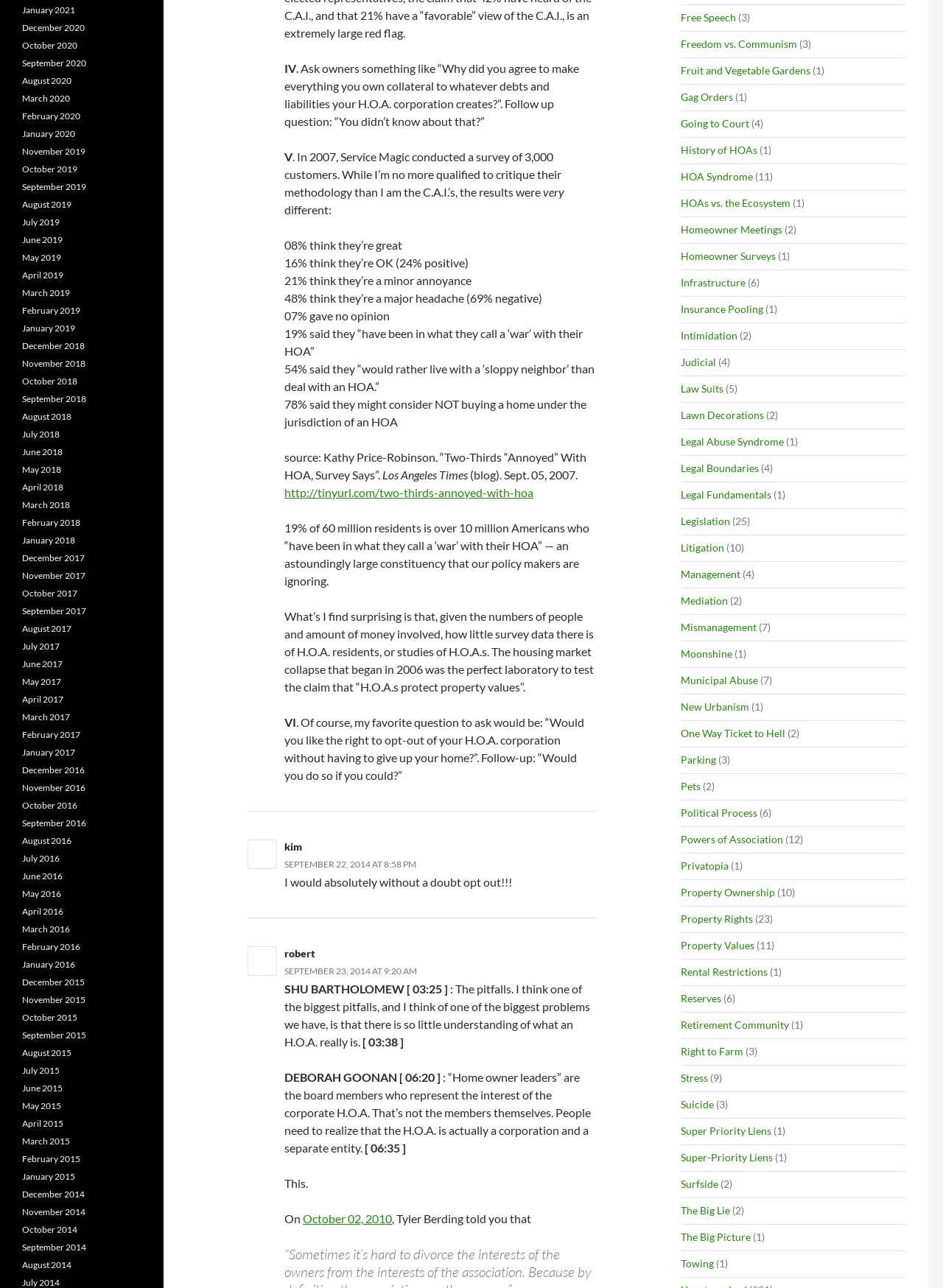Find the coordinates for the bounding box of the element with this description: "http://tinyurl.com/two-thirds-annoyed-with-hoa".

[0.302, 0.377, 0.566, 0.388]